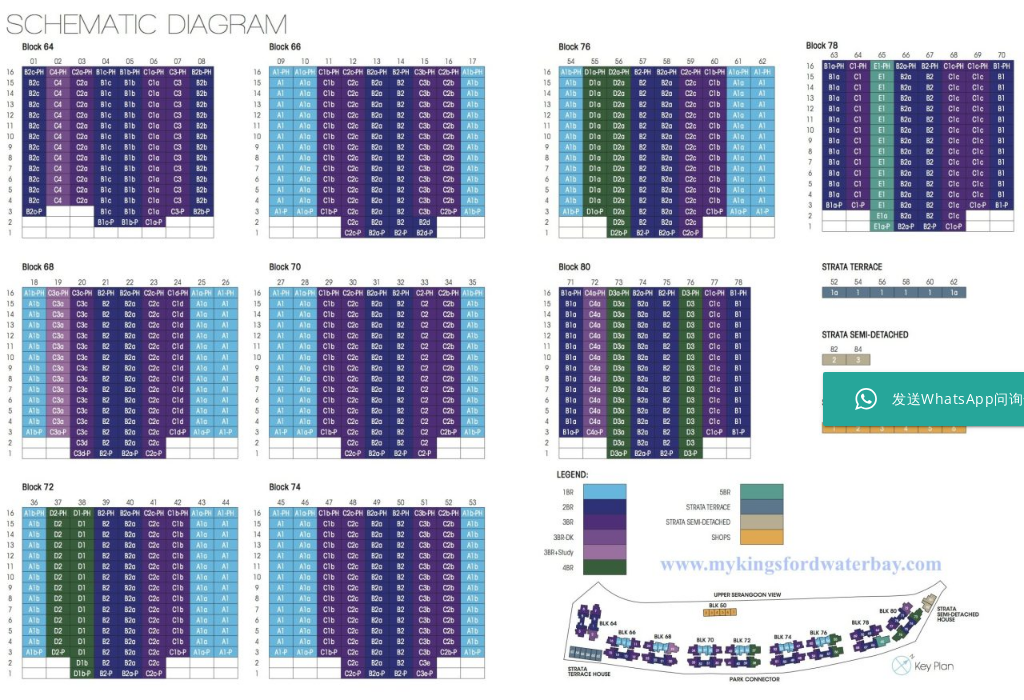Elaborate on the image by describing it in detail.

The image titled "Kingsford Waterbay condo schematic diagram" displays a detailed layout of various blocks within the Kingsford Waterbay development. It includes schematic representations for Blocks 64, 66, 68, 70, 72, 74, 76, 78, and 80, along with a section detailing Strata Terrace and Strata Semi-Detached housing options. Each block features a grid system indicating different units and their types, accompanied by a color-coded legend to help identify variations in unit sizes and styles. Additionally, the bottom of the diagram features a key plan offering an upper perspective view of the entire site layout, reinforcing its comprehensive nature for prospective buyers. For inquiries, a WhatsApp link is provided on the side for easy communication regarding the project.